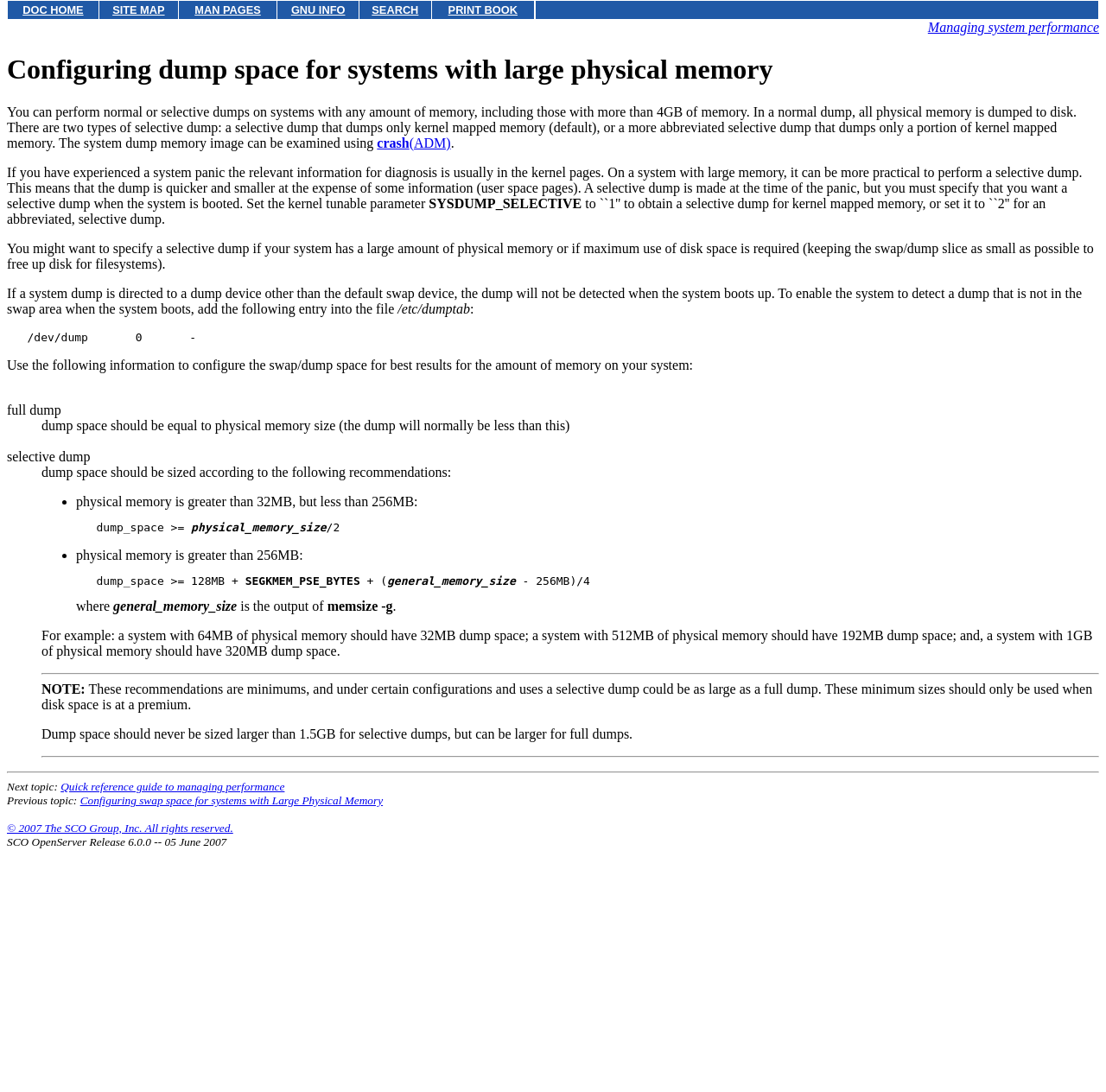Please mark the bounding box coordinates of the area that should be clicked to carry out the instruction: "go to Managing system performance".

[0.839, 0.018, 0.994, 0.032]